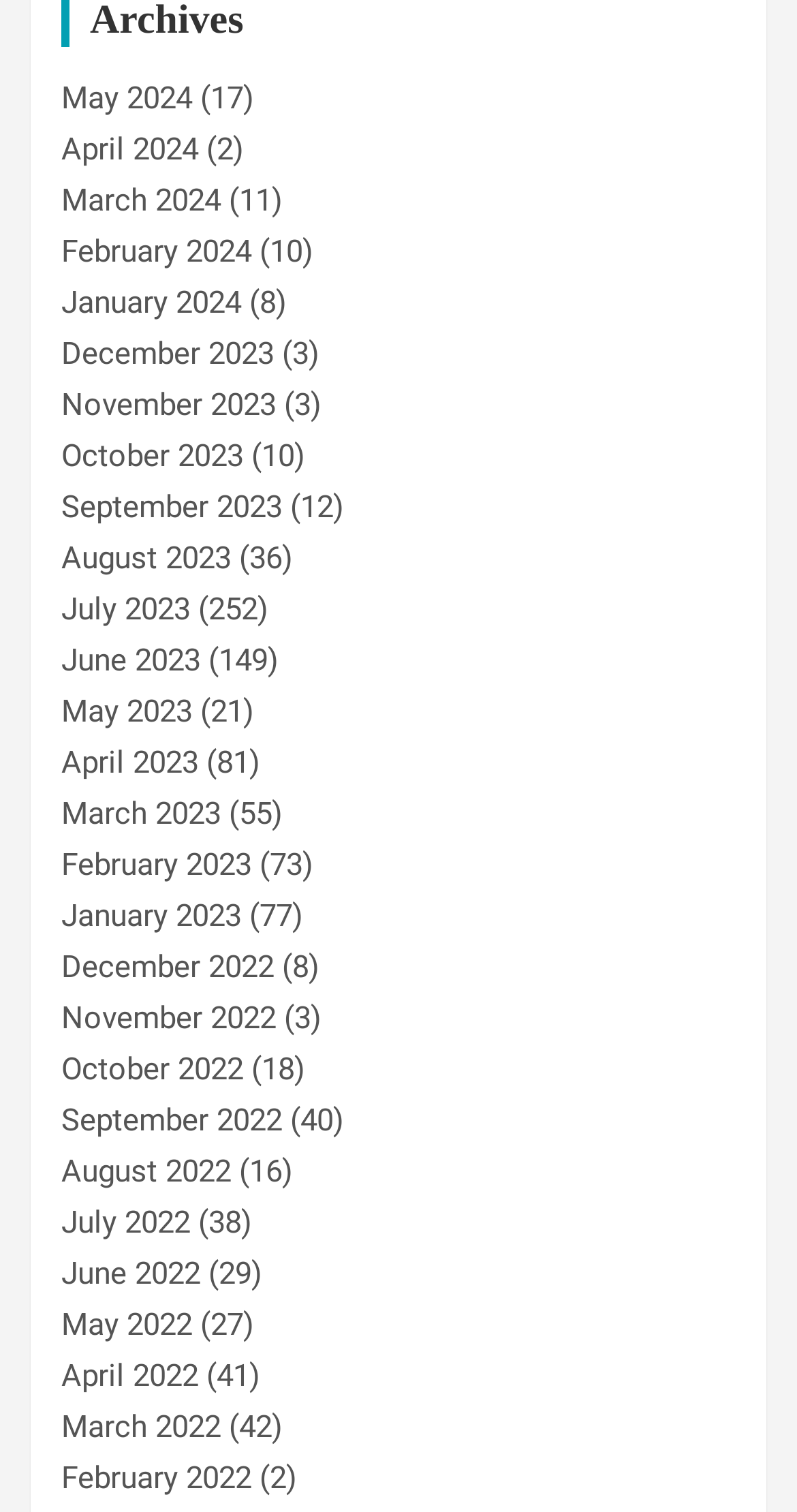Are there any months with only 2 items?
Give a comprehensive and detailed explanation for the question.

I searched through the list of links and found that February 2023 and February 2022 both have only 2 items.